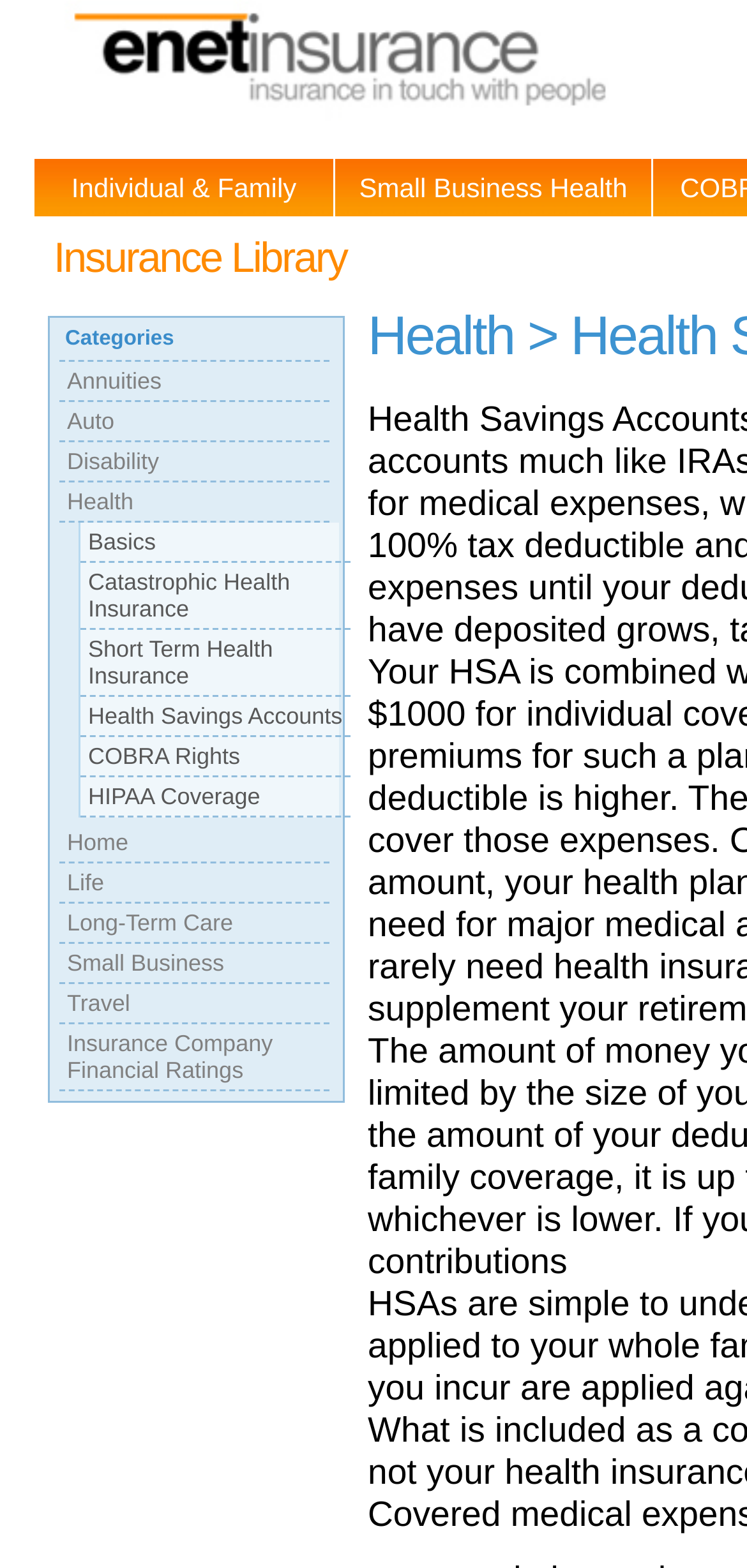Give the bounding box coordinates for the element described as: "HIPAA Coverage".

[0.108, 0.496, 0.469, 0.521]